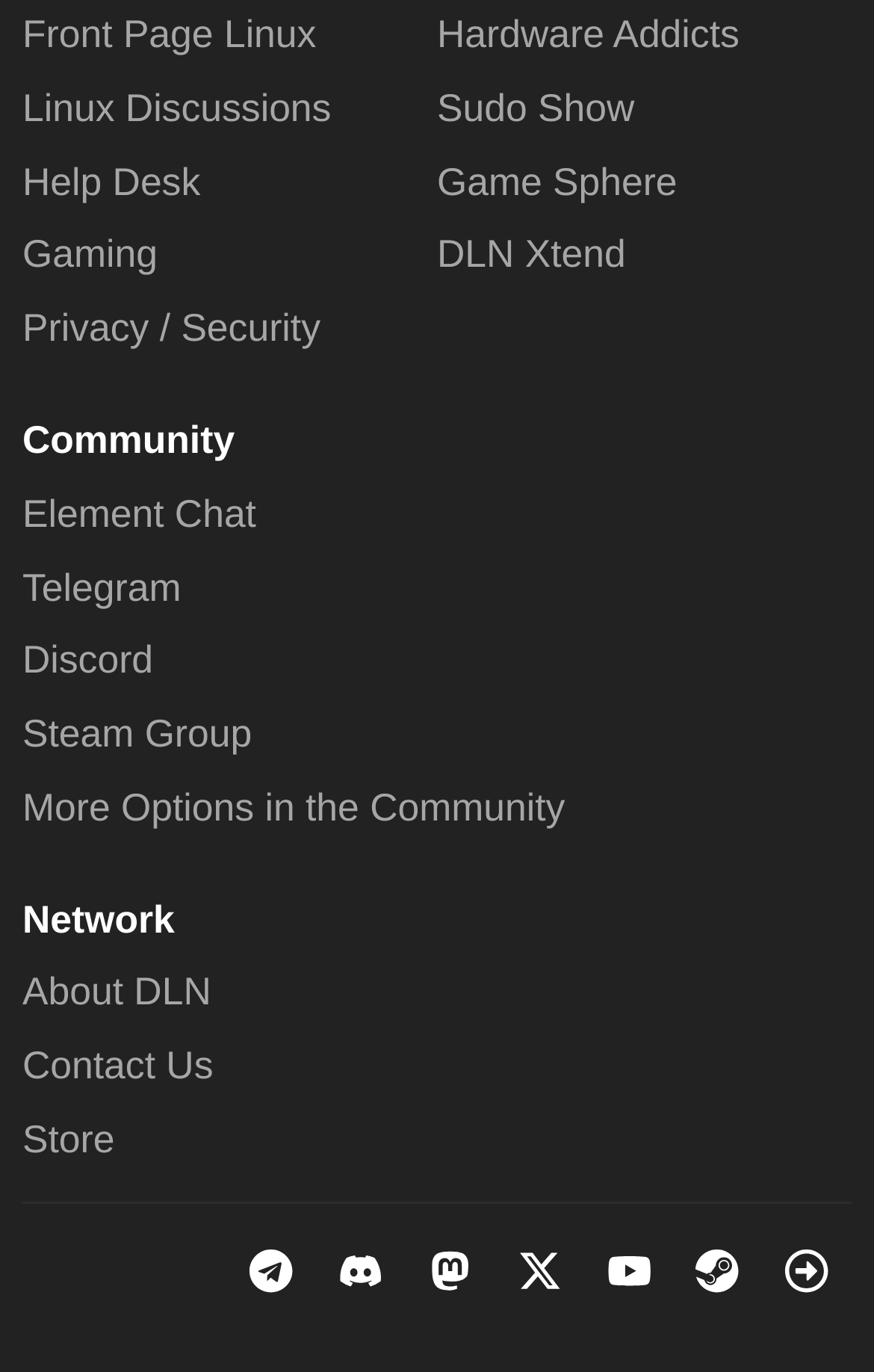Please respond to the question with a concise word or phrase:
How many images are there on the webpage?

7